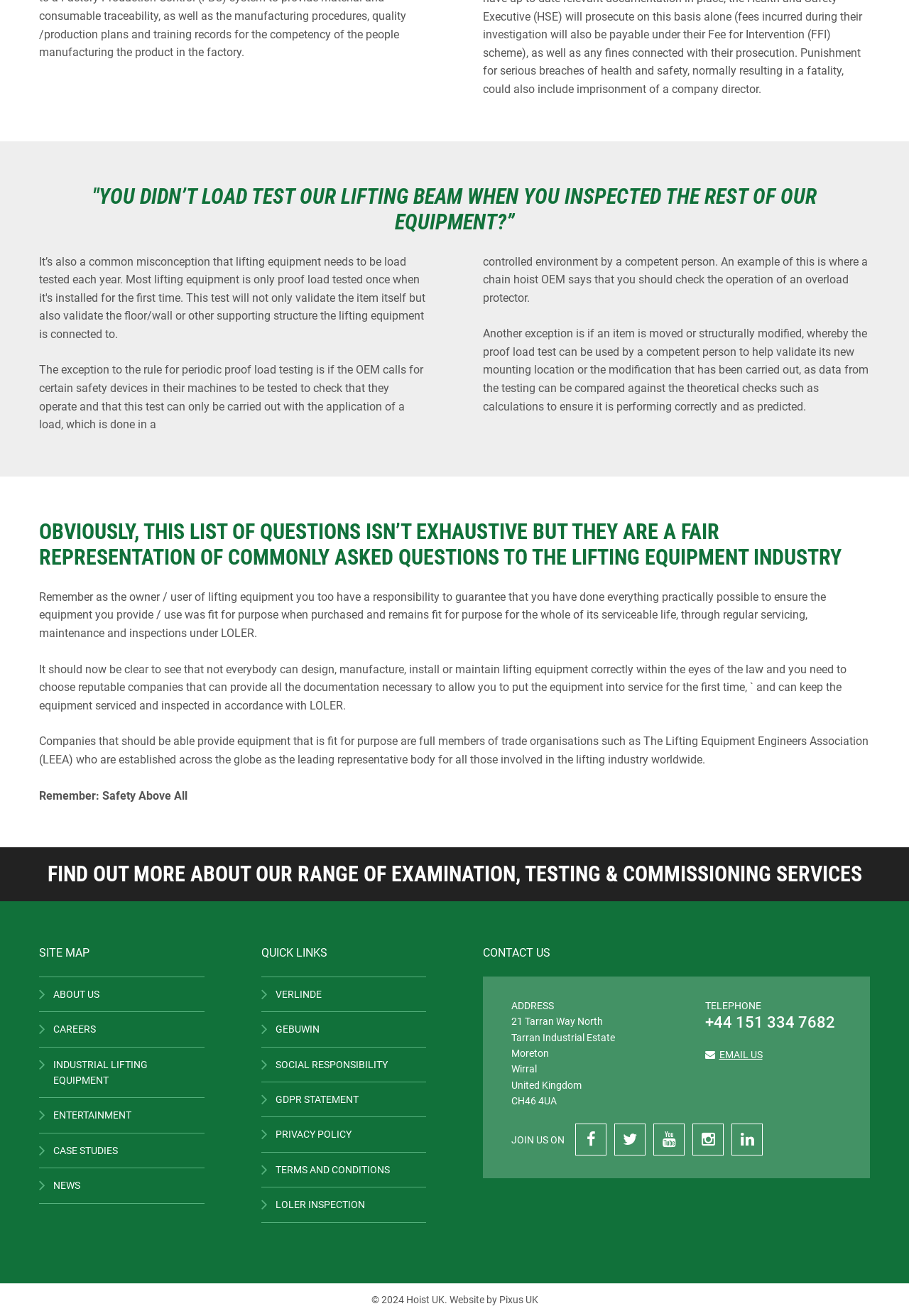Find the bounding box coordinates for the area that must be clicked to perform this action: "Visit 'ABOUT US'".

[0.043, 0.742, 0.125, 0.769]